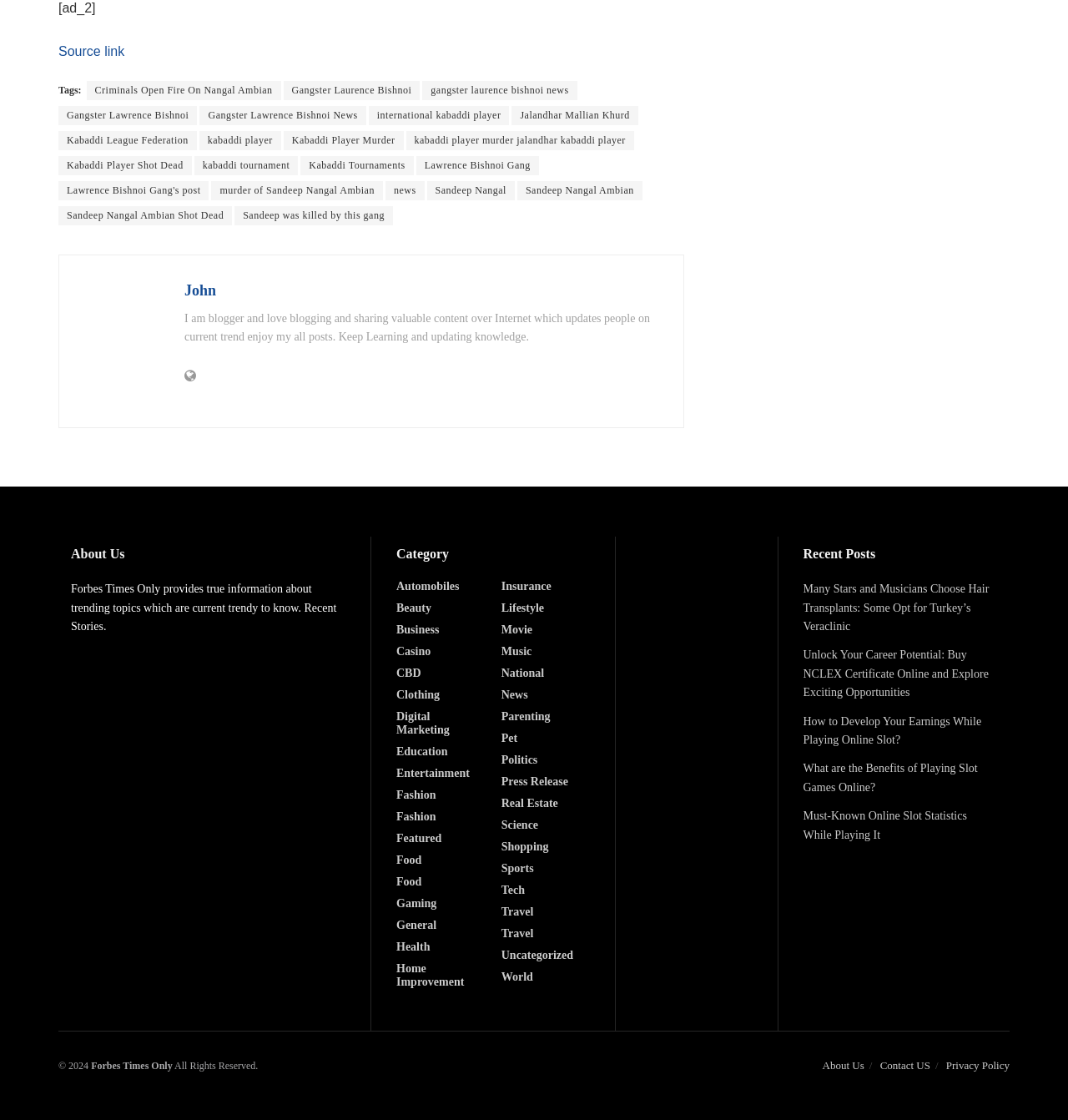Determine the bounding box coordinates of the clickable region to carry out the instruction: "Click on the link to read about Gangster Laurence Bishnoi".

[0.081, 0.072, 0.263, 0.089]